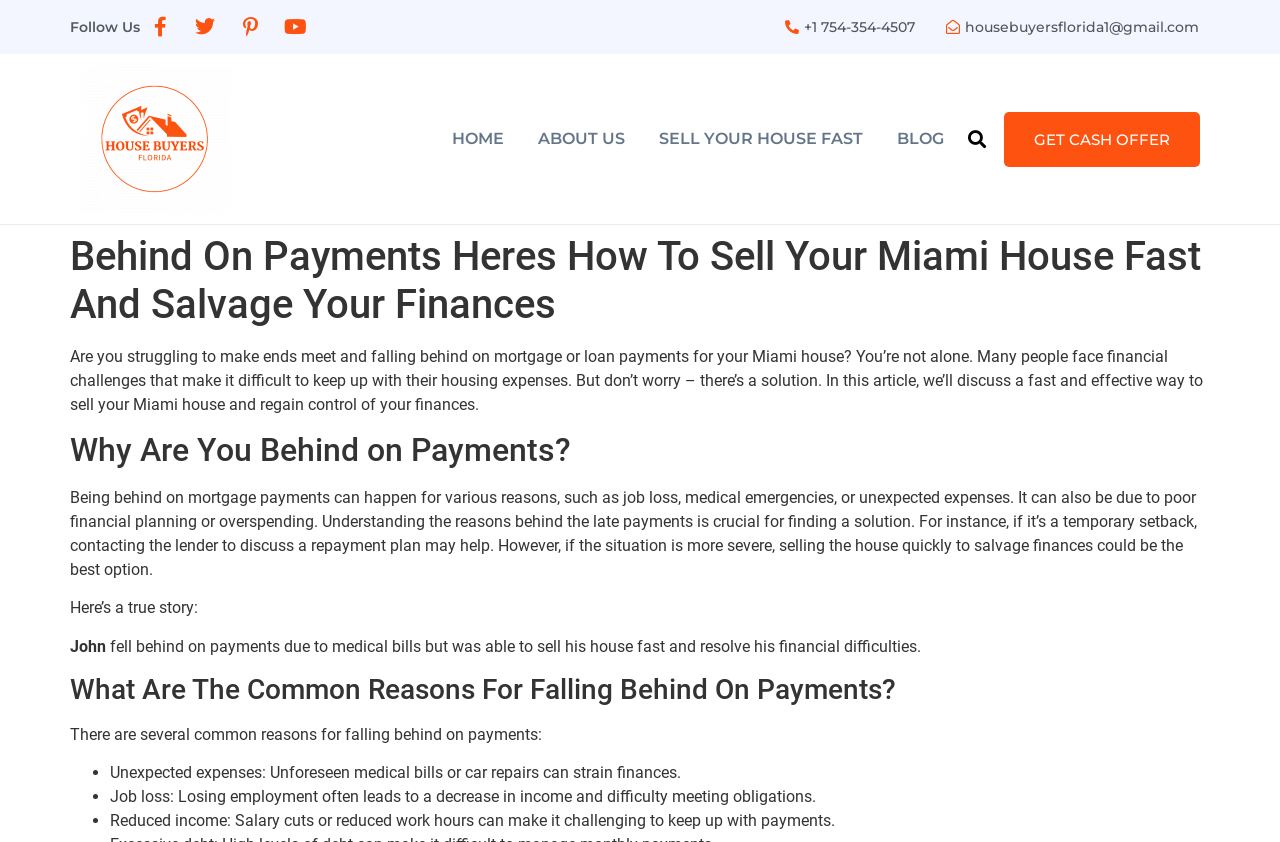Find the bounding box coordinates for the element described here: "alt="house buyers florida"".

[0.062, 0.076, 0.18, 0.254]